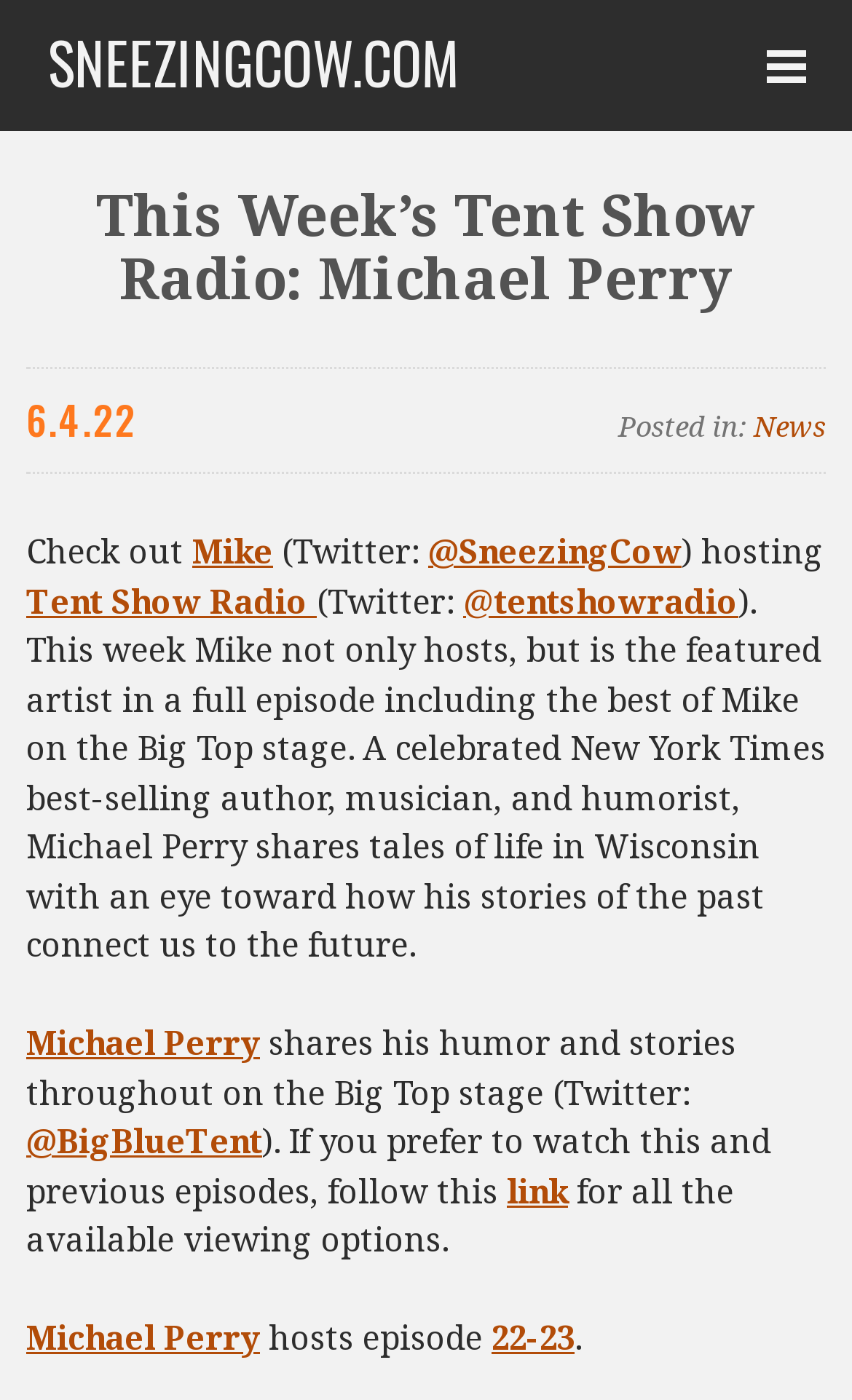Determine the bounding box coordinates for the area that should be clicked to carry out the following instruction: "Read more about Michael Perry".

[0.031, 0.729, 0.305, 0.76]